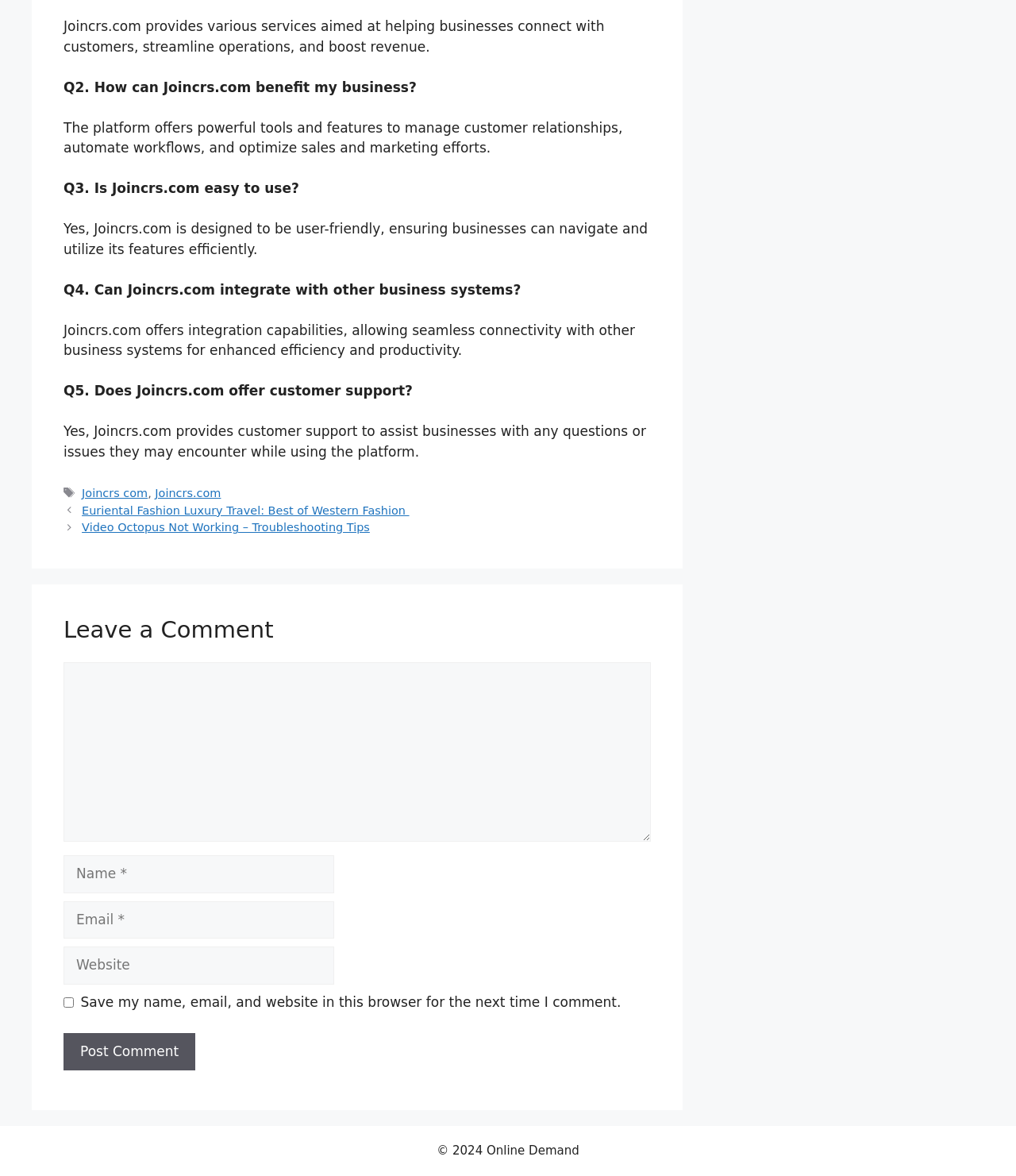From the webpage screenshot, identify the region described by parent_node: Comment name="author" placeholder="Name *". Provide the bounding box coordinates as (top-left x, top-left y, bottom-right x, bottom-right y), with each value being a floating point number between 0 and 1.

[0.062, 0.727, 0.329, 0.76]